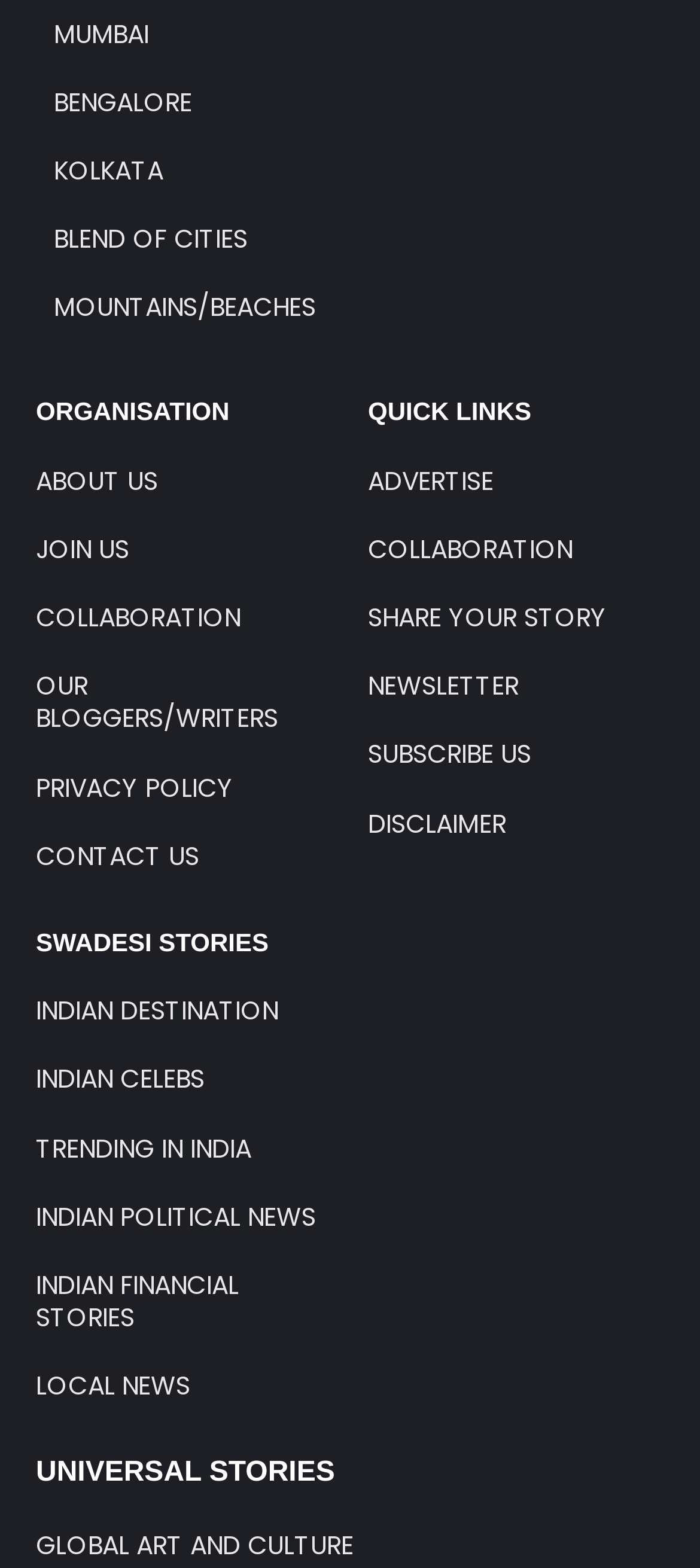Please indicate the bounding box coordinates of the element's region to be clicked to achieve the instruction: "Subscribe to NEWSLETTER". Provide the coordinates as four float numbers between 0 and 1, i.e., [left, top, right, bottom].

[0.526, 0.426, 0.741, 0.449]